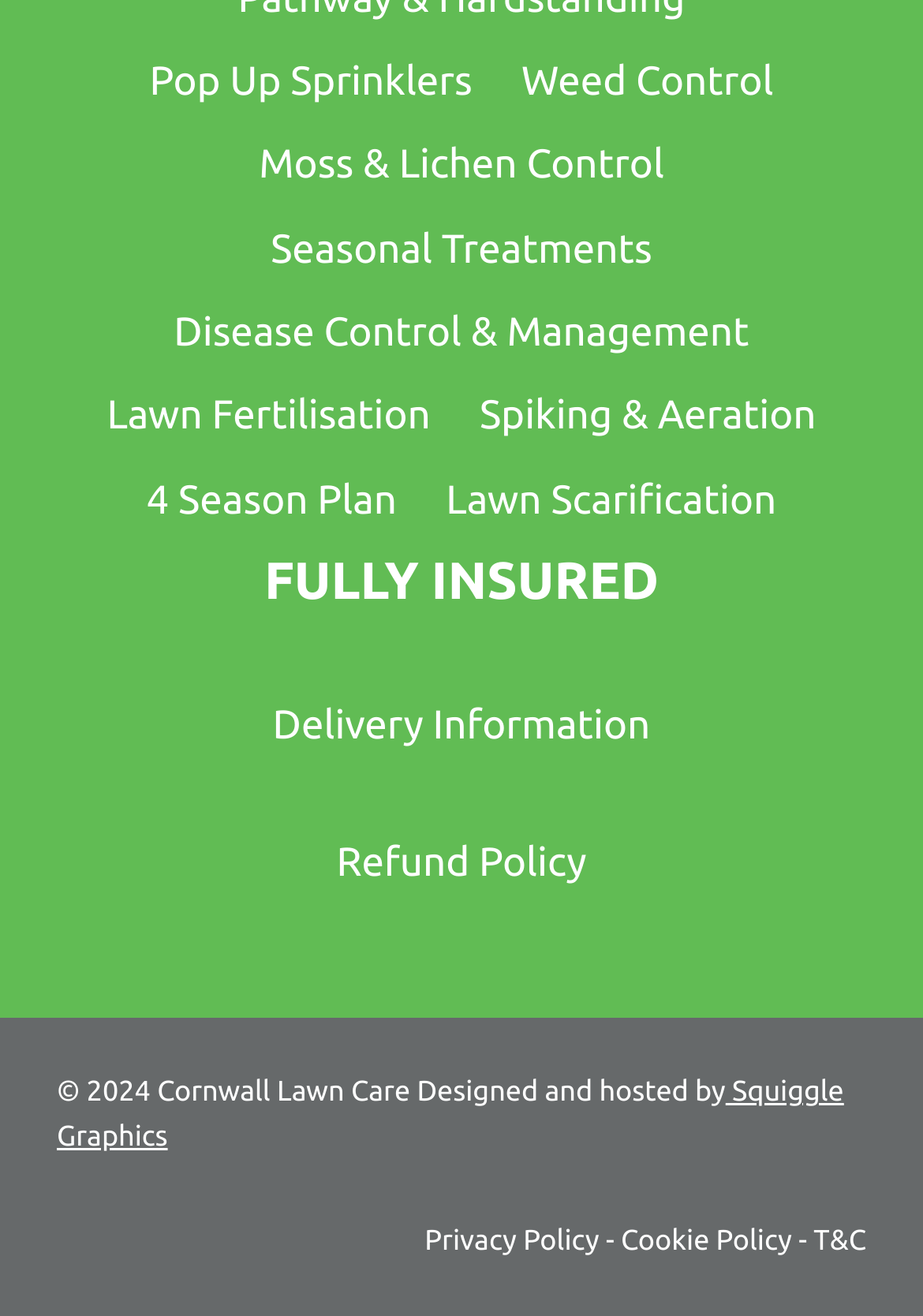Locate the bounding box coordinates of the element to click to perform the following action: 'Learn about 4 Season Plan'. The coordinates should be given as four float values between 0 and 1, in the form of [left, top, right, bottom].

[0.132, 0.348, 0.457, 0.412]